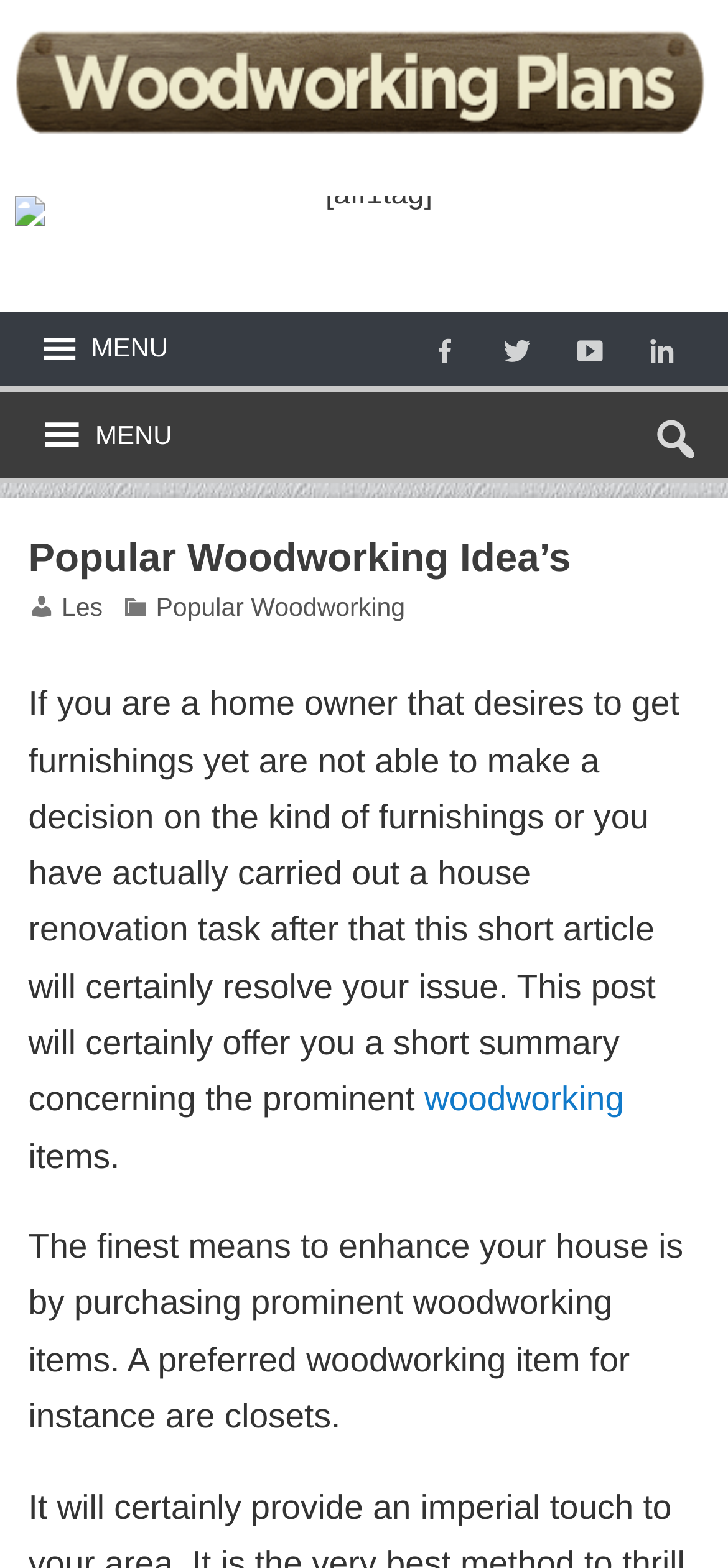Identify the bounding box coordinates of the region I need to click to complete this instruction: "Click on the 'MENU' button".

[0.0, 0.199, 0.282, 0.246]